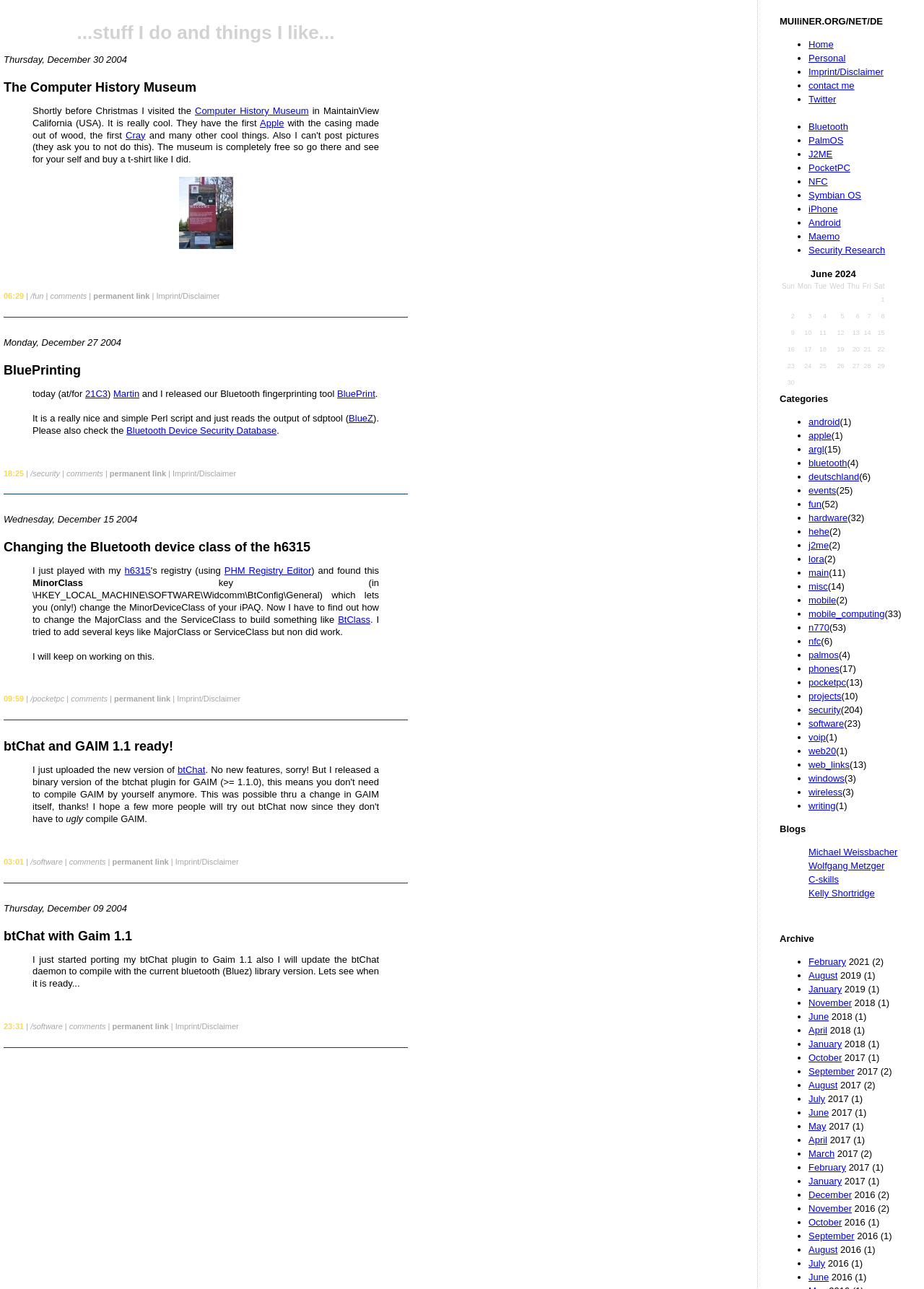Please find the top heading of the webpage and generate its text.

...stuff I do and things I like...